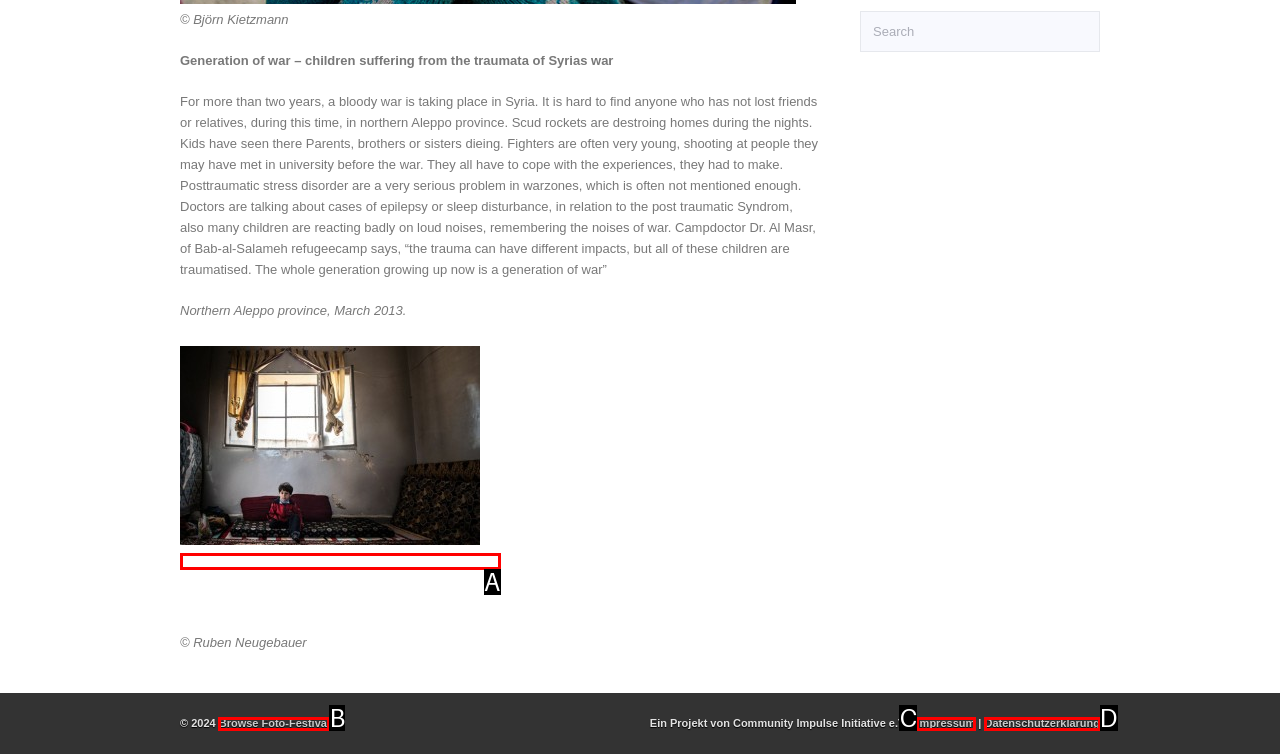Point out the HTML element that matches the following description: Impressum
Answer with the letter from the provided choices.

C